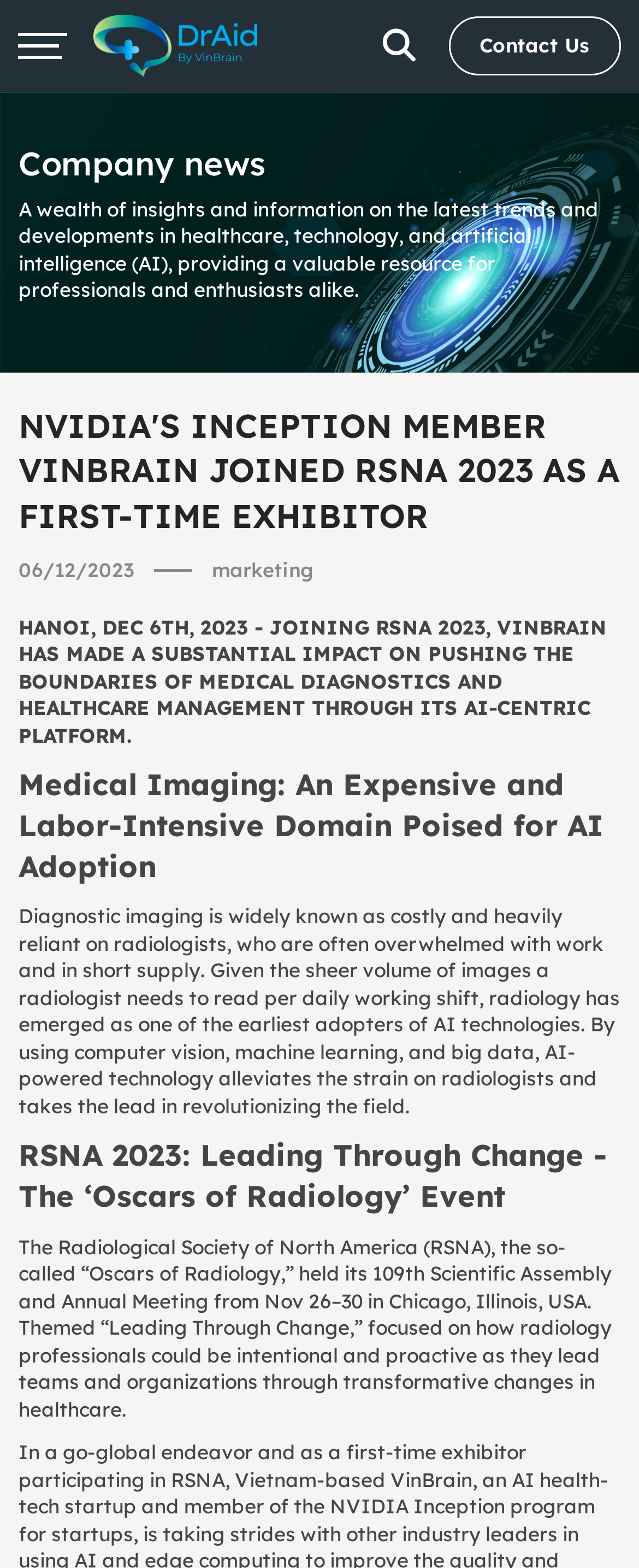Provide a single word or phrase to answer the given question: 
What is the date of the news article?

06/12/2023